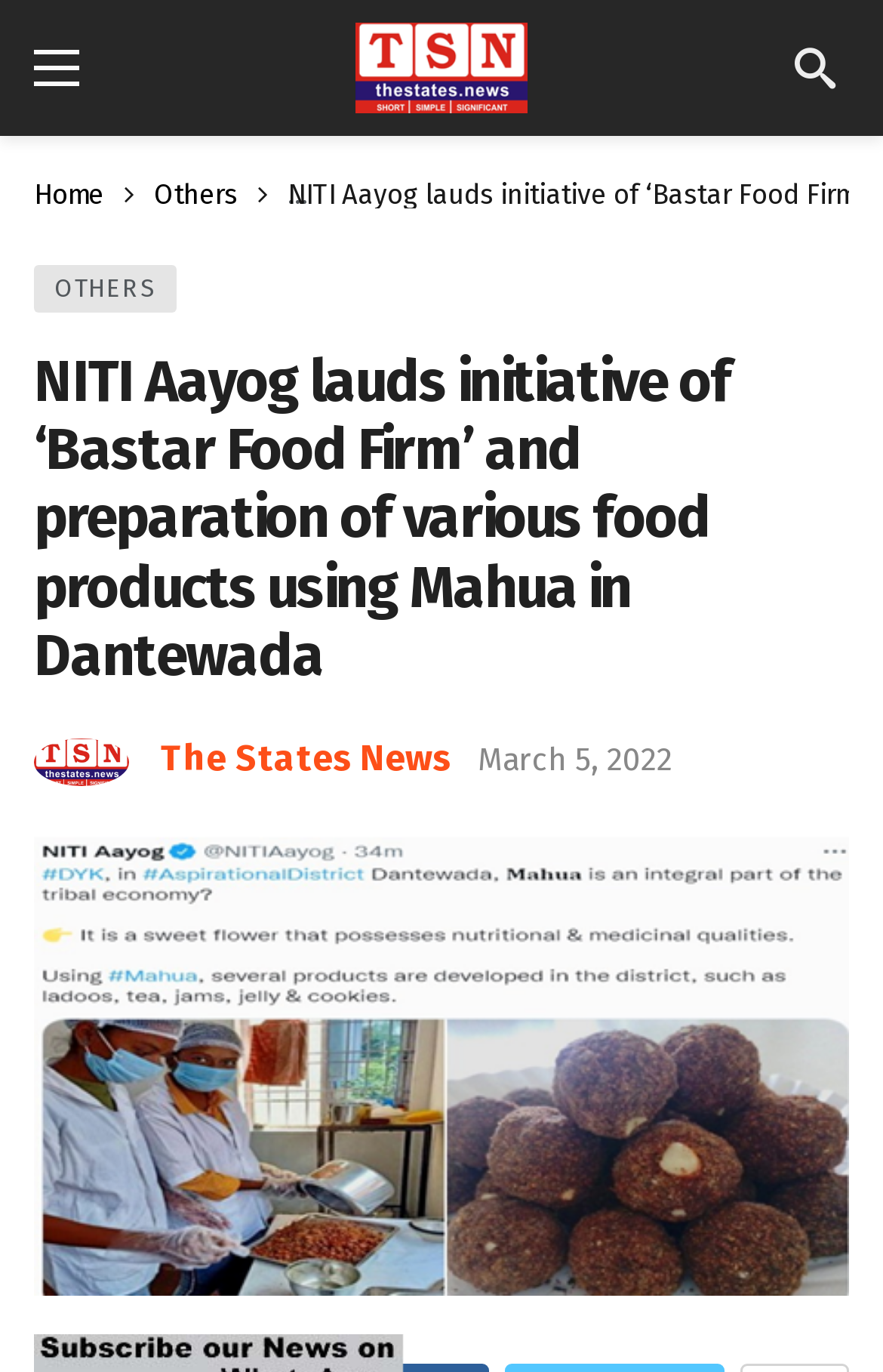Respond with a single word or phrase for the following question: 
What is the image above the article about?

Avatar